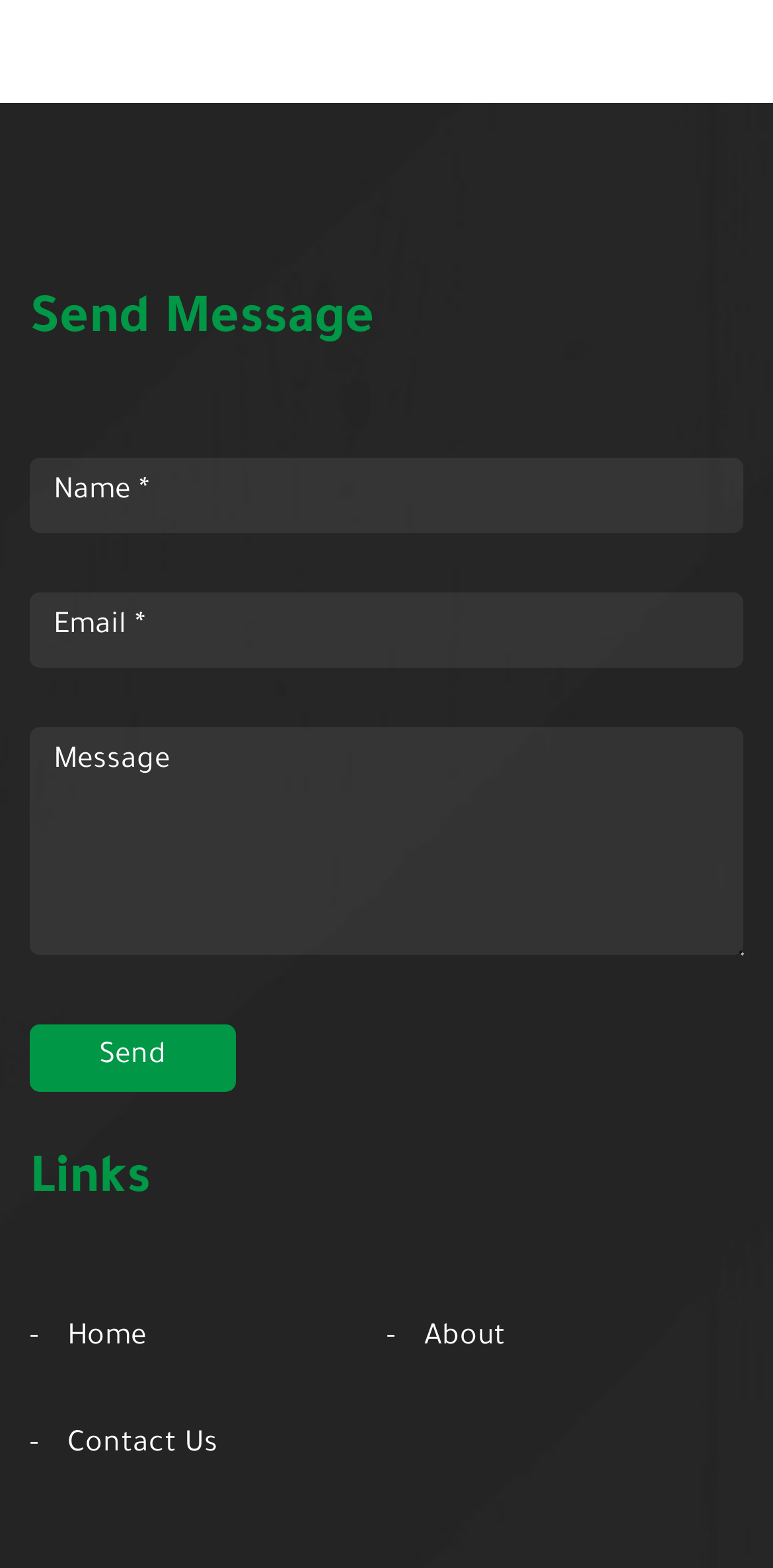Give a short answer to this question using one word or a phrase:
How many input fields are required?

3